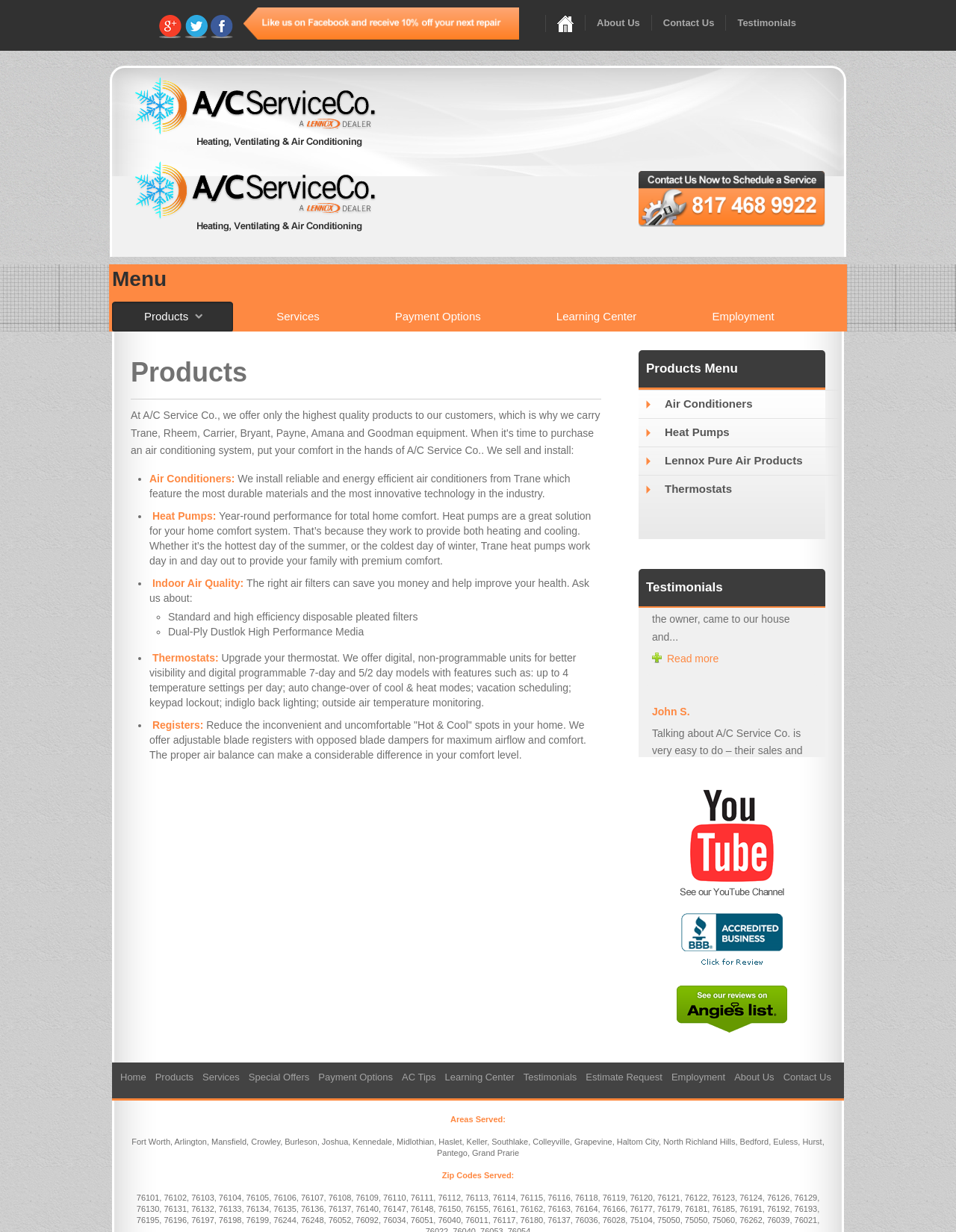How many cities are mentioned as areas served?
Look at the image and answer the question using a single word or phrase.

20